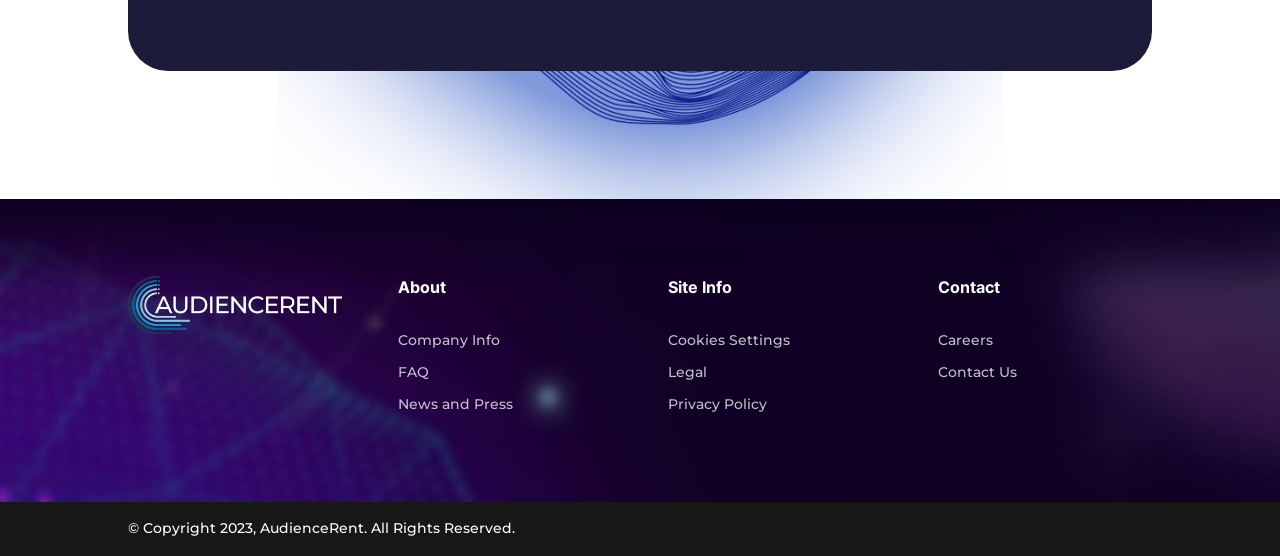Could you find the bounding box coordinates of the clickable area to complete this instruction: "Go to 'PRODUCT CATEGORIES'"?

None